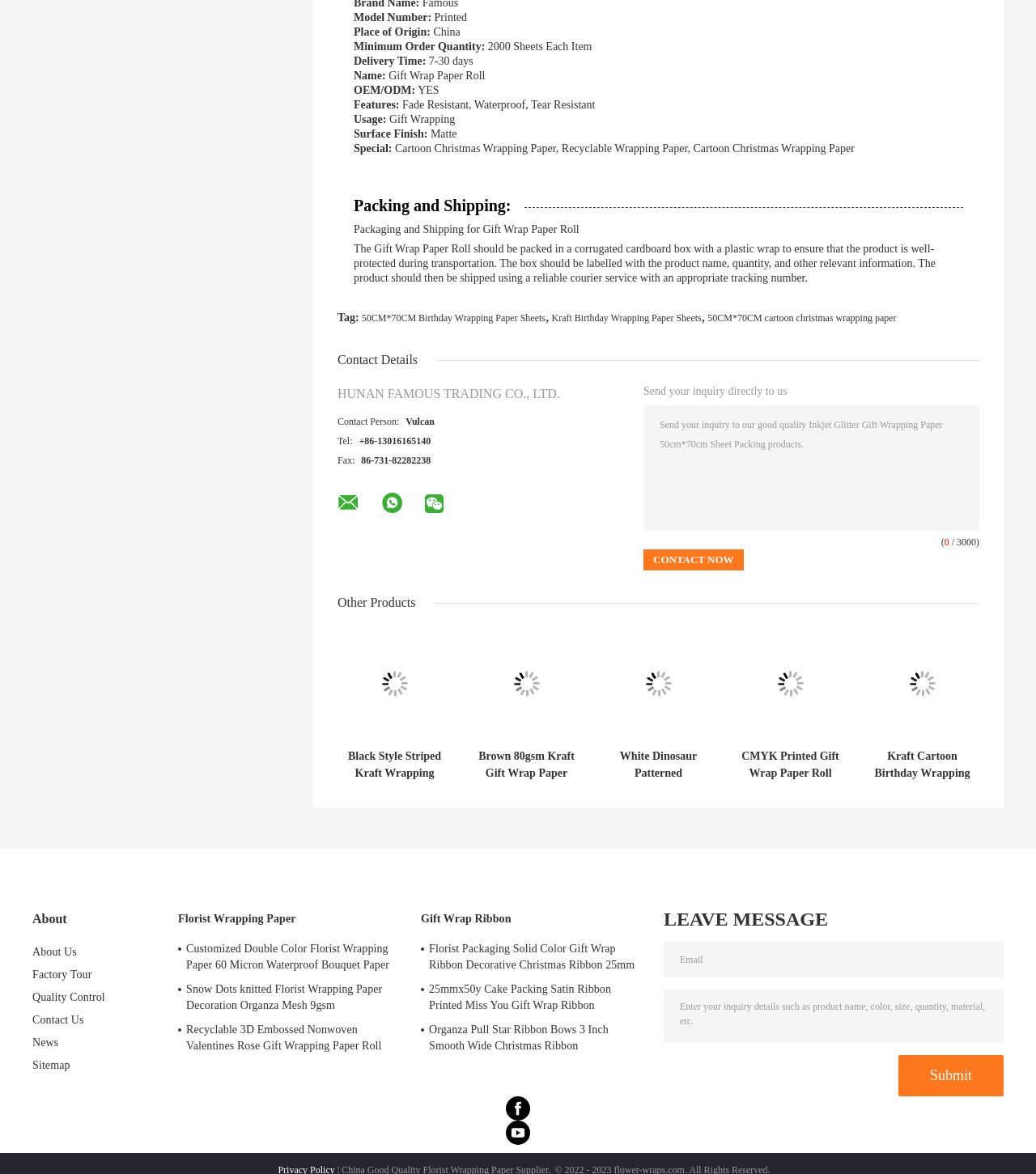For the given element description name="email" placeholder="Email", determine the bounding box coordinates of the UI element. The coordinates should follow the format (top-left x, top-left y, bottom-right x, bottom-right y) and be within the range of 0 to 1.

[0.641, 0.801, 0.969, 0.832]